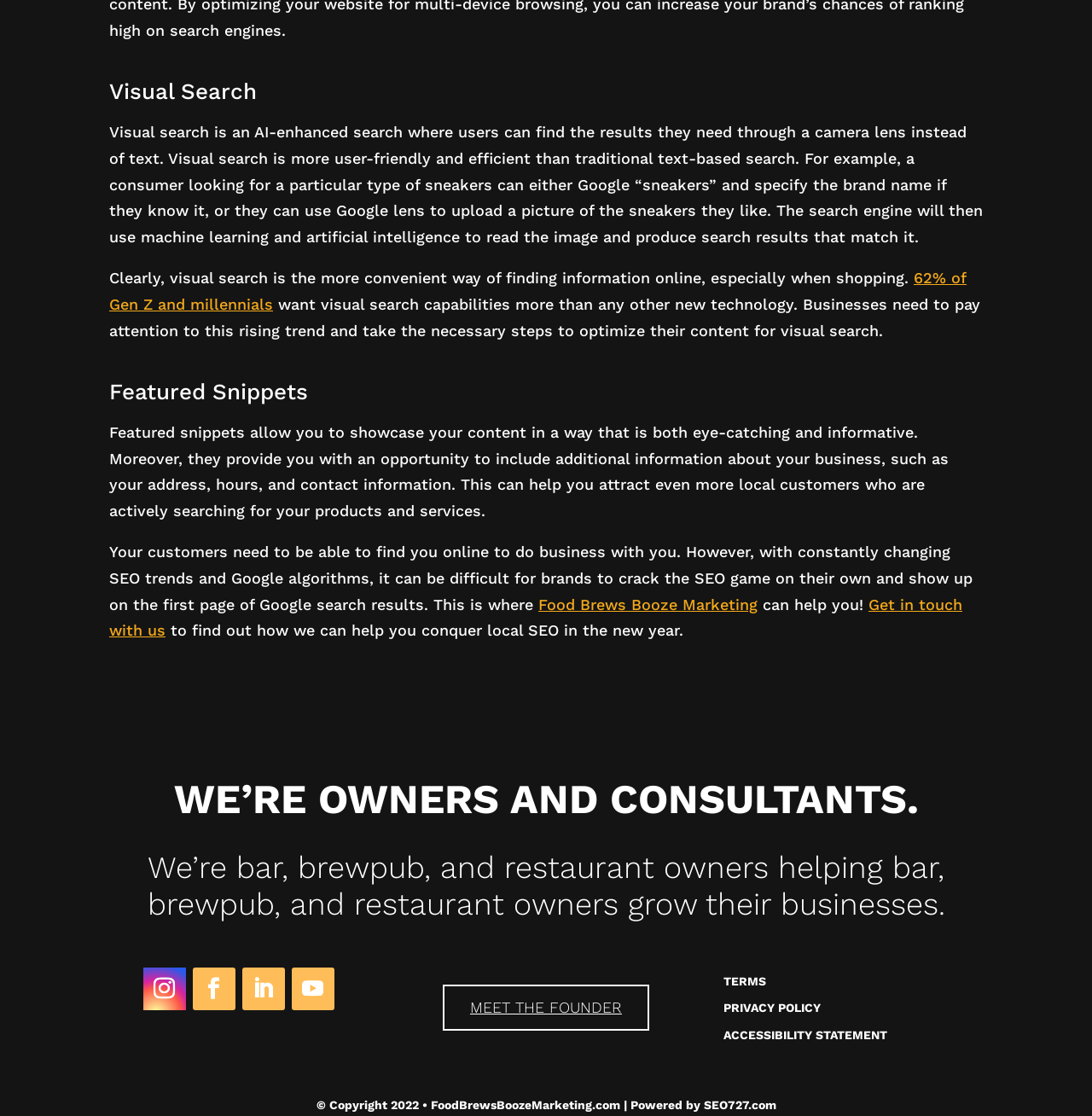What is visual search?
Look at the image and answer with only one word or phrase.

AI-enhanced search through camera lens